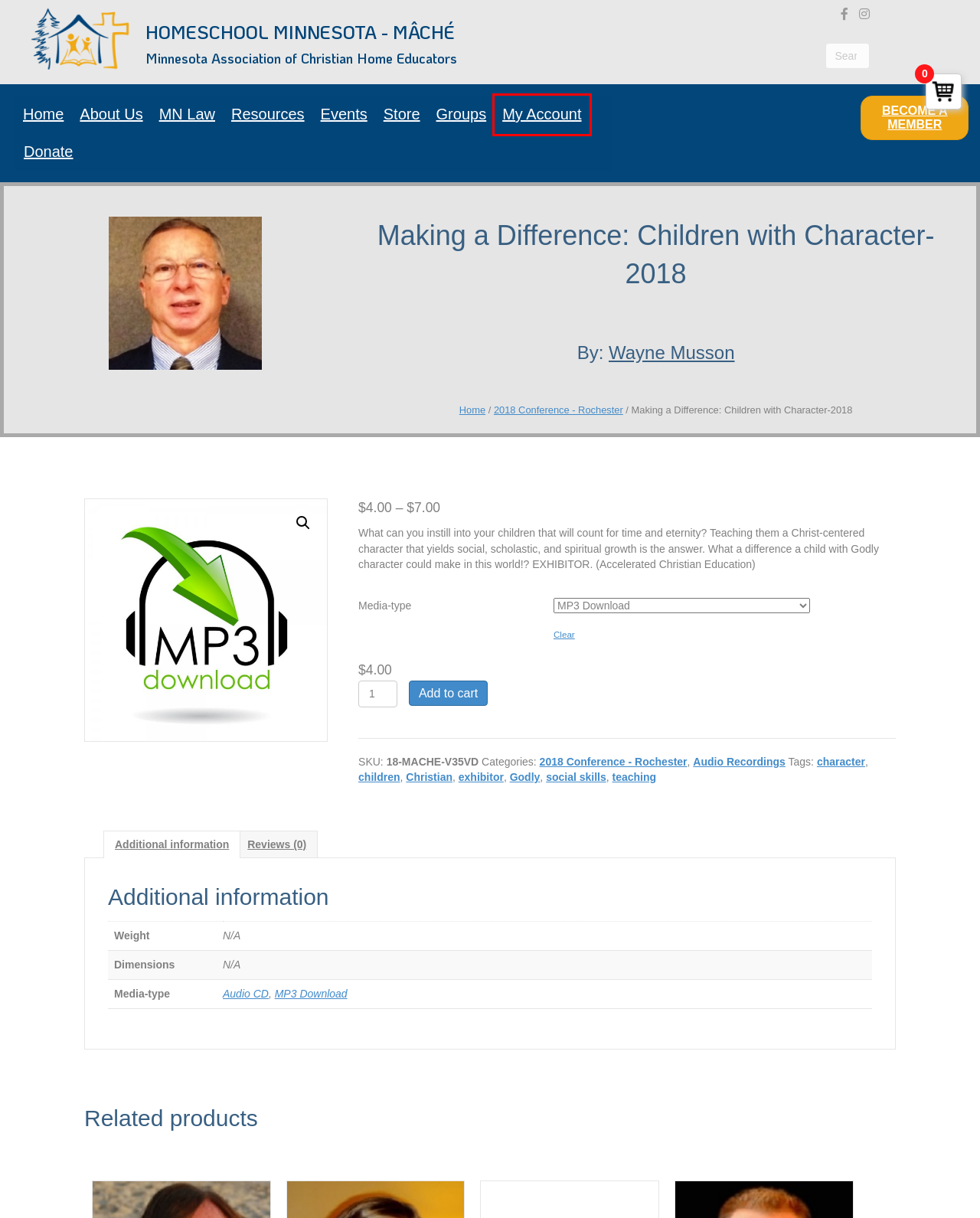Observe the screenshot of a webpage with a red bounding box highlighting an element. Choose the webpage description that accurately reflects the new page after the element within the bounding box is clicked. Here are the candidates:
A. My Account - MACHE - Minnesota Association of Christian Home Educators
B. Calendar - MACHE - Minnesota Association of Christian Home Educators
C. Home2 - MACHE - Minnesota Association of Christian Home Educators
D. Resources Archives - MACHE - Minnesota Association of Christian Home Educators
E. Products Archive - MACHE - Minnesota Association of Christian Home Educators
F. Partner with us! - MACHE - Minnesota Association of Christian Home Educators
G. MN Law - MACHE - Minnesota Association of Christian Home Educators
H. children Archives - MACHE - Minnesota Association of Christian Home Educators

A